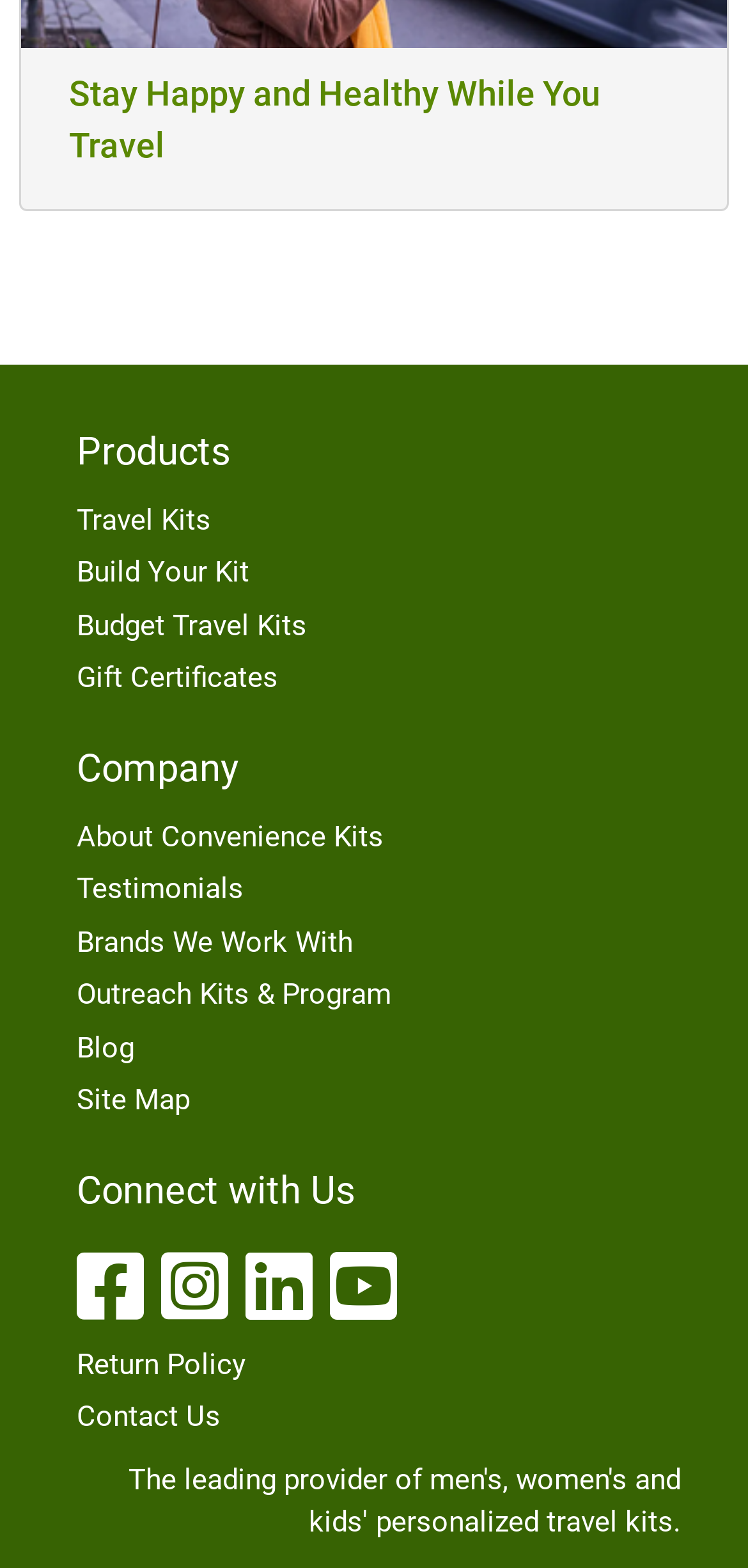Show the bounding box coordinates for the element that needs to be clicked to execute the following instruction: "Contact us". Provide the coordinates in the form of four float numbers between 0 and 1, i.e., [left, top, right, bottom].

[0.103, 0.893, 0.295, 0.915]